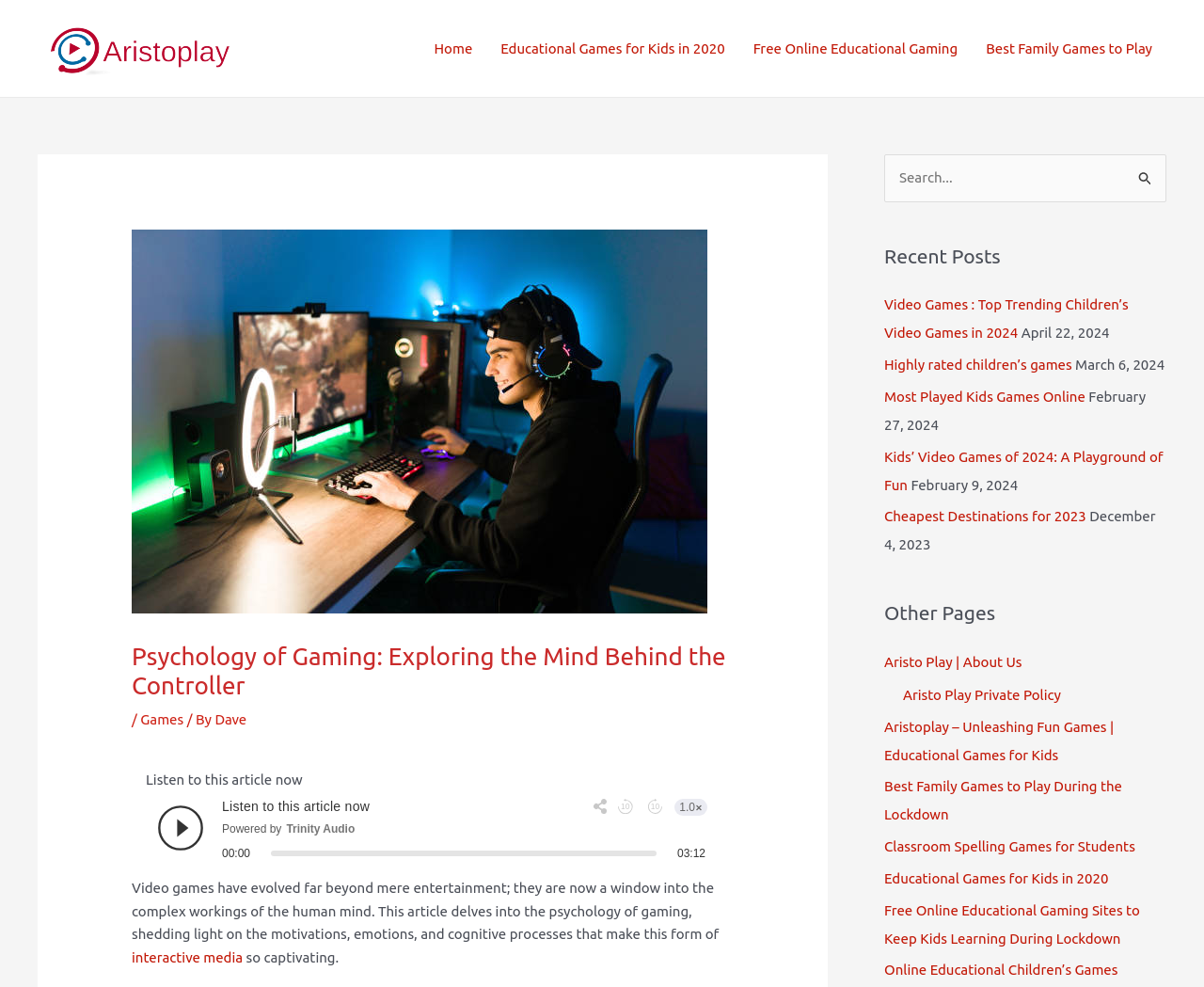What is the name of the logo in the top left corner?
Using the picture, provide a one-word or short phrase answer.

Aristoplay Logo